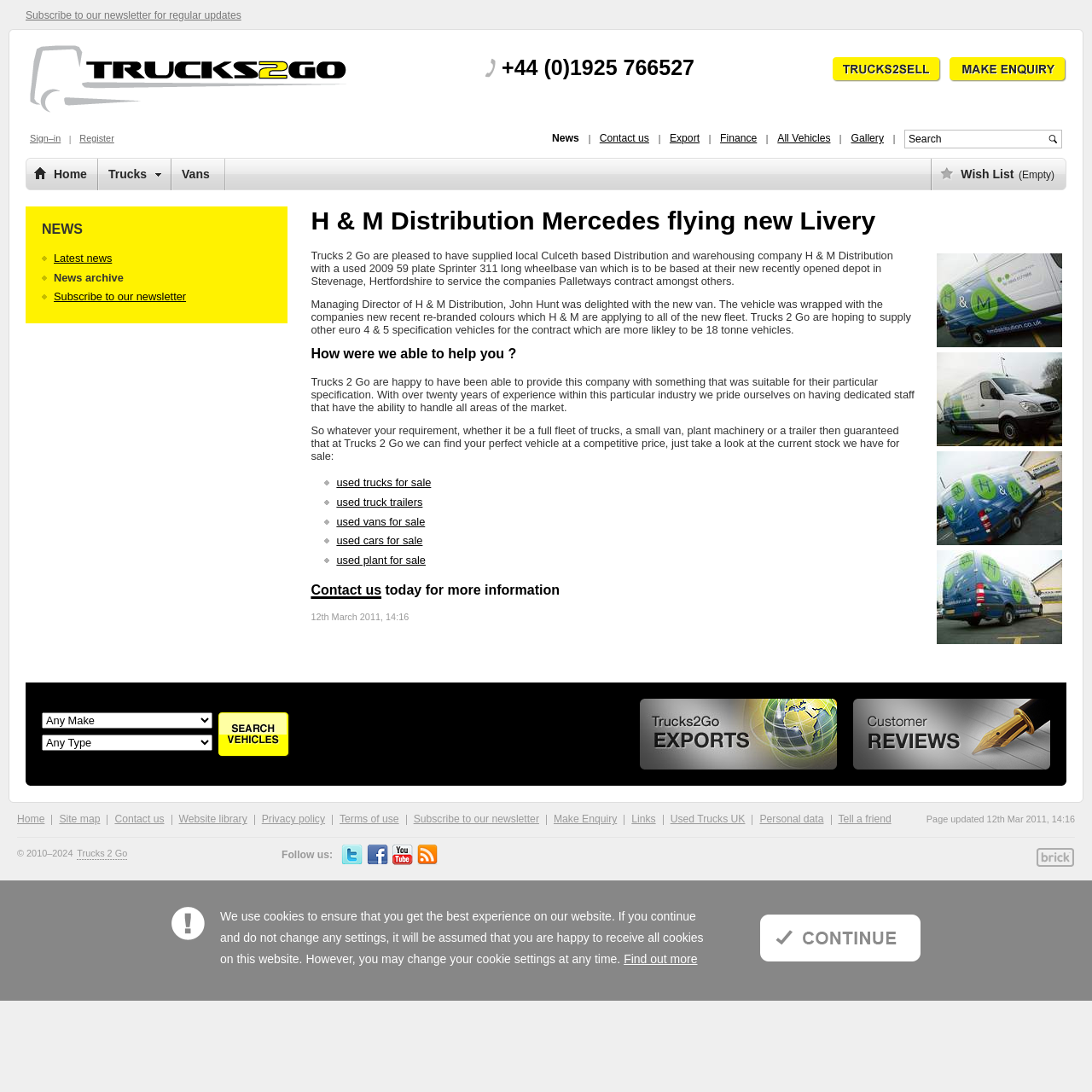Please determine the bounding box coordinates of the element's region to click in order to carry out the following instruction: "Search". The coordinates should be four float numbers between 0 and 1, i.e., [left, top, right, bottom].

[0.832, 0.122, 0.956, 0.133]